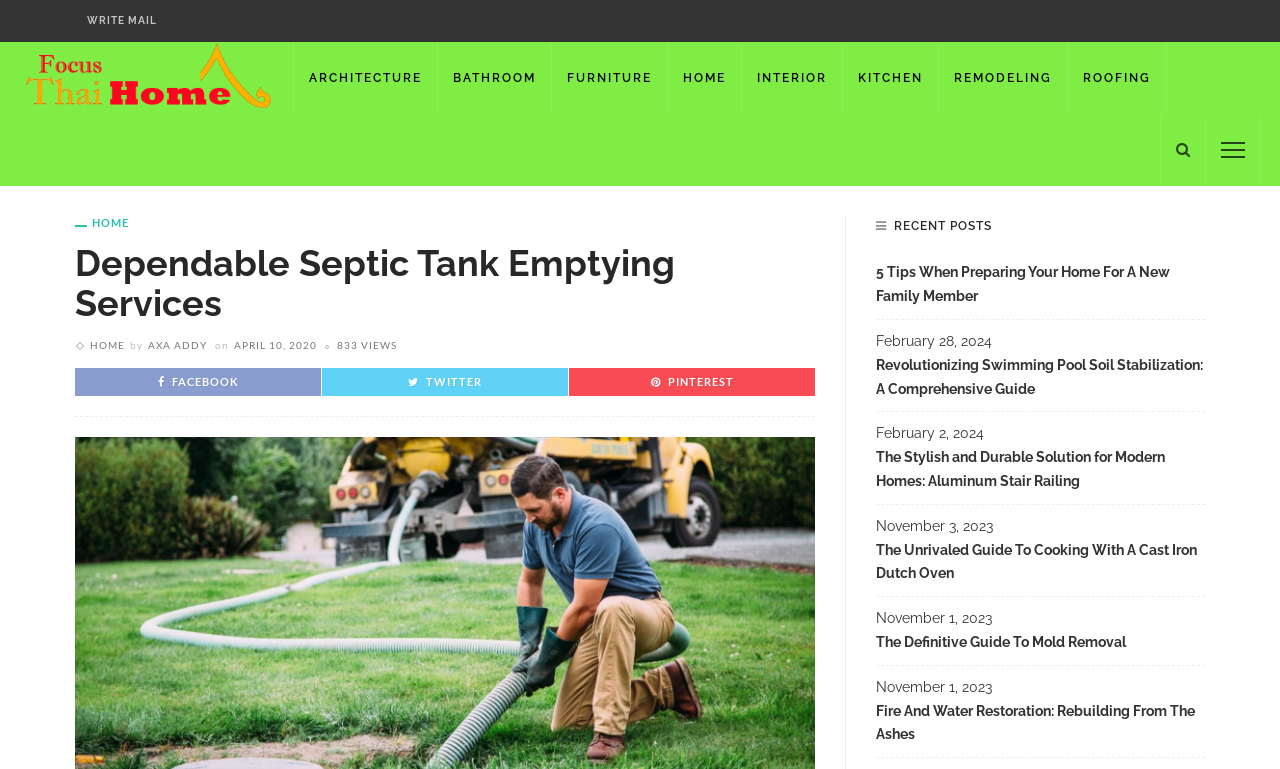Please identify the coordinates of the bounding box that should be clicked to fulfill this instruction: "Visit Focus Thai Home website".

[0.016, 0.089, 0.213, 0.11]